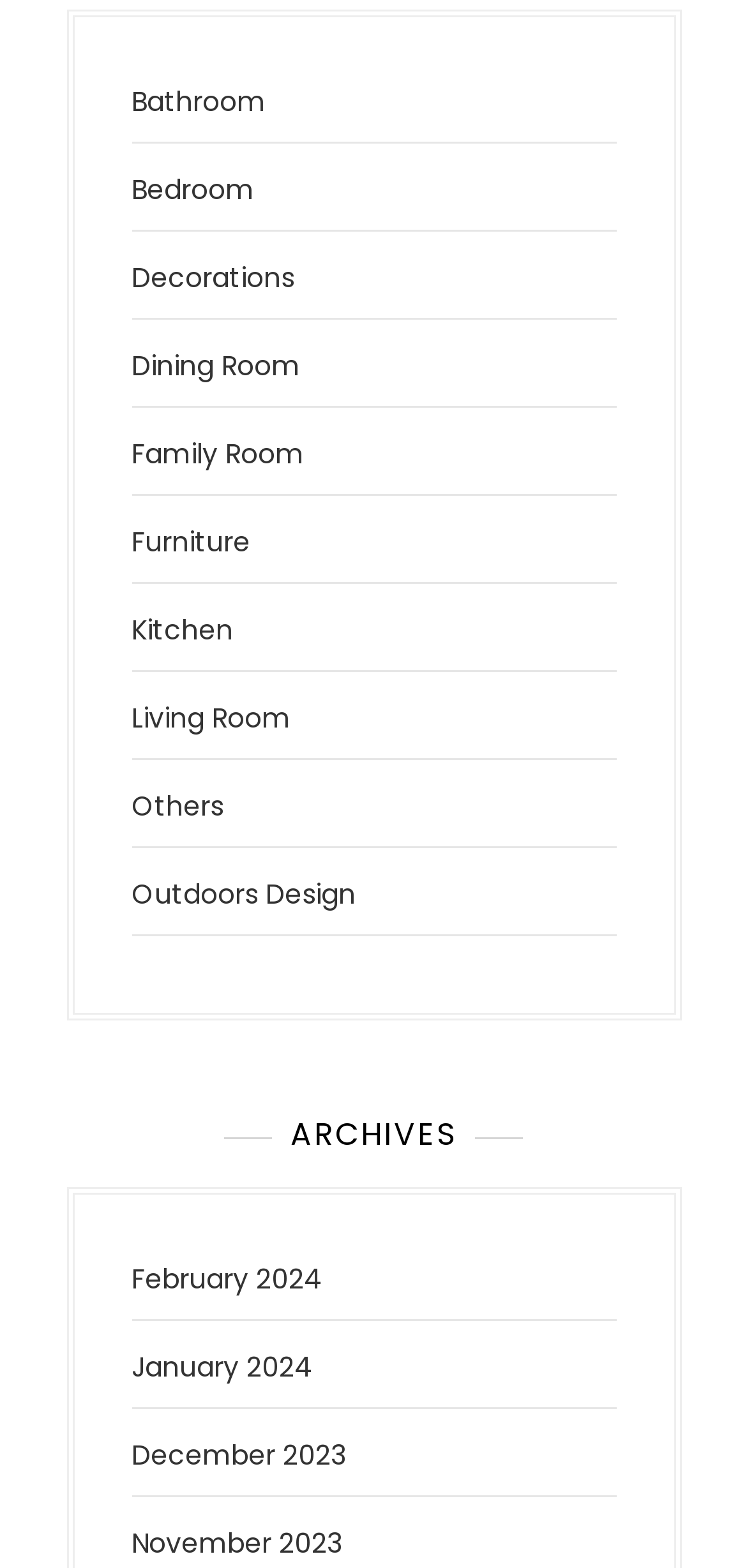What categories are available for home design?
Provide a thorough and detailed answer to the question.

The webpage provides a list of categories for home design, including Bathroom, Bedroom, Decorations, Dining Room, Family Room, Furniture, Kitchen, Living Room, Others, and Outdoors Design, which can be found by examining the links on the webpage.